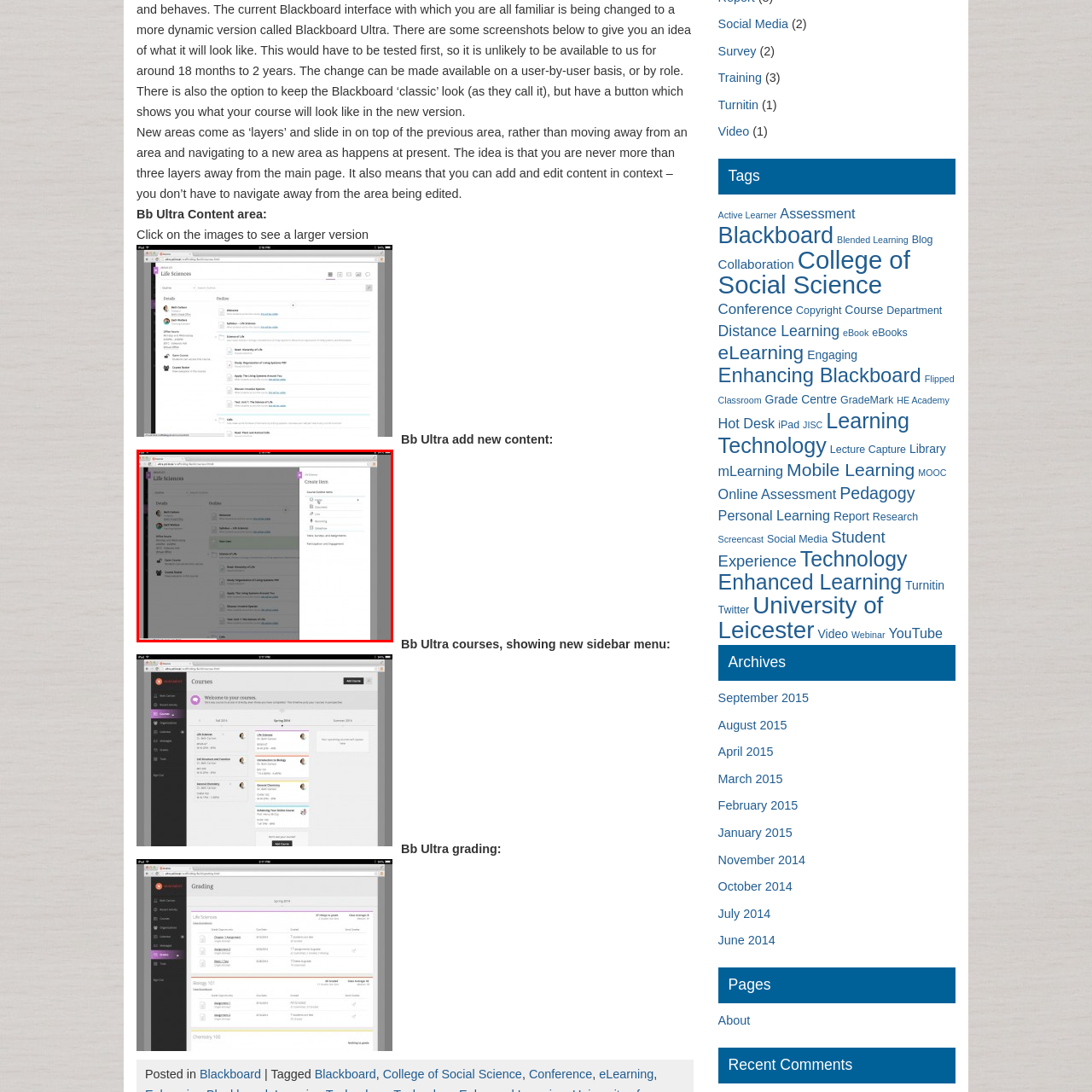Give an in-depth description of the image within the red border.

The image depicts a user interface for creating new items within a course titled "Life Sciences." On the left side, there's a detailed section showing course information, such as the list of instructors and other relevant course details. The right side features a panel titled "Create Item," which provides options for adding various types of content, including links, documents, and assignments. This interface is designed to facilitate easy content creation and editing without needing to navigate away from the current context, promoting a seamless user experience in educational settings.